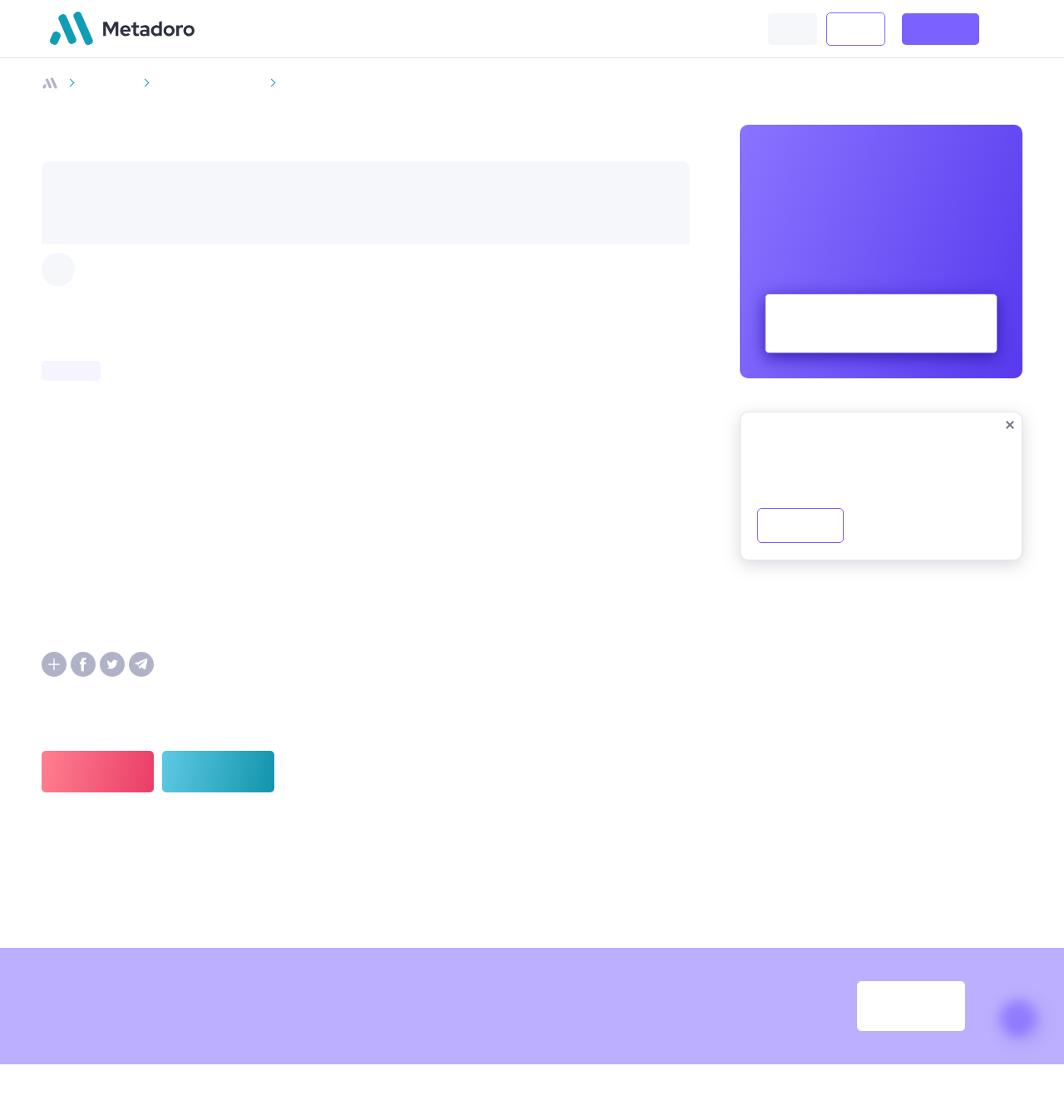What is the purpose of the 'Get started' link?
Refer to the image and provide a detailed answer to the question.

The 'Get started' link is likely intended to guide users to start trading or investing, possibly by creating an account or accessing a trading platform. This can be inferred from the context of the webpage, which appears to be a financial news and analysis website.